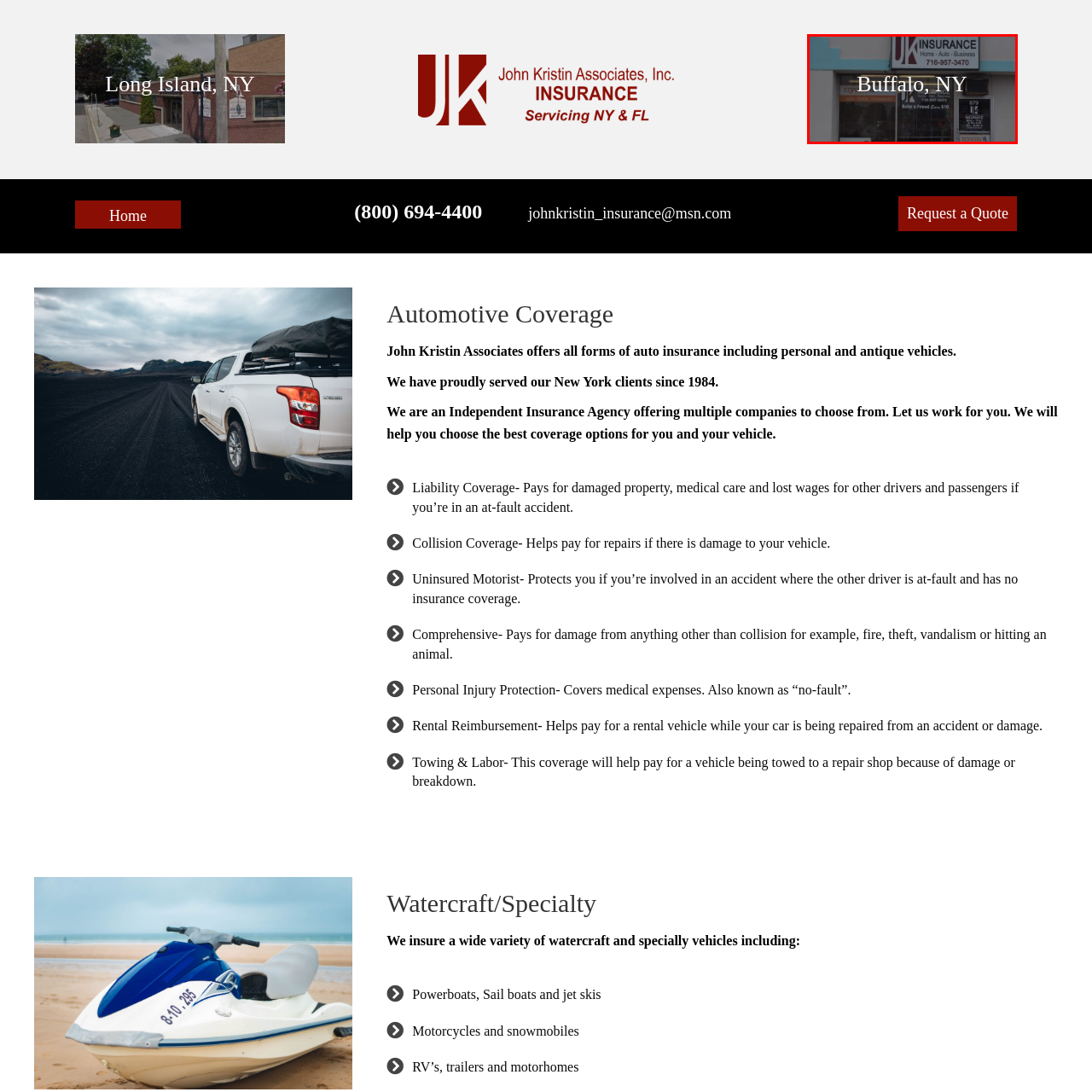Pay attention to the image encased in the red boundary and reply to the question using a single word or phrase:
What is the phone number for customer inquiries?

716-957-3470